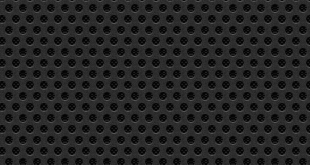Please answer the following question as detailed as possible based on the image: 
What theme is the design element likely to evoke?

The caption suggests that the design element is likely intended to evoke thoughts of technology or futuristic themes, possibly related to discussions around UFOs and abductions, which are the thematic focus of the linked articles nearby.